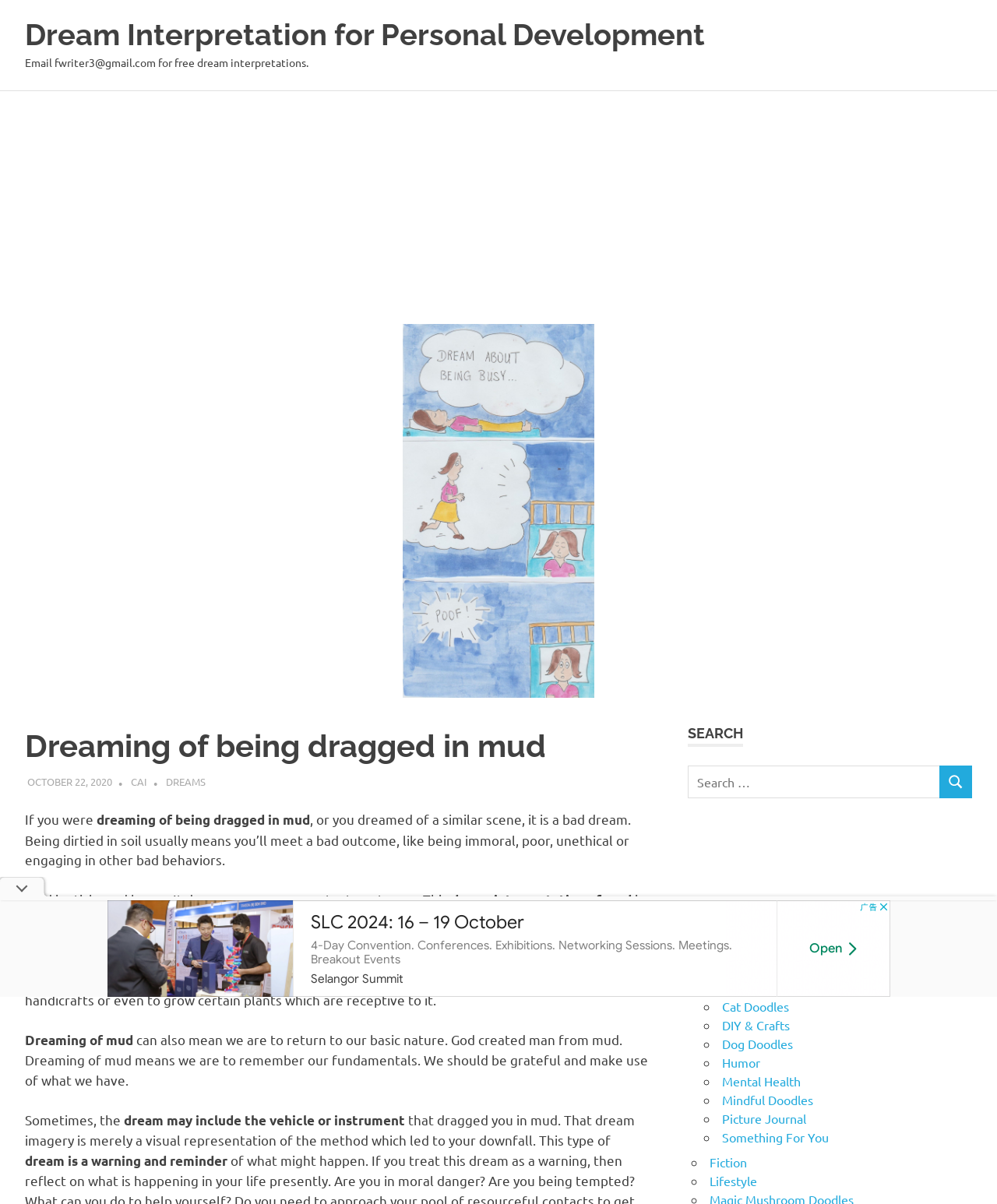Please determine the bounding box coordinates of the element to click on in order to accomplish the following task: "Click on the 'Dream Interpretation for Personal Development' link". Ensure the coordinates are four float numbers ranging from 0 to 1, i.e., [left, top, right, bottom].

[0.025, 0.014, 0.707, 0.043]